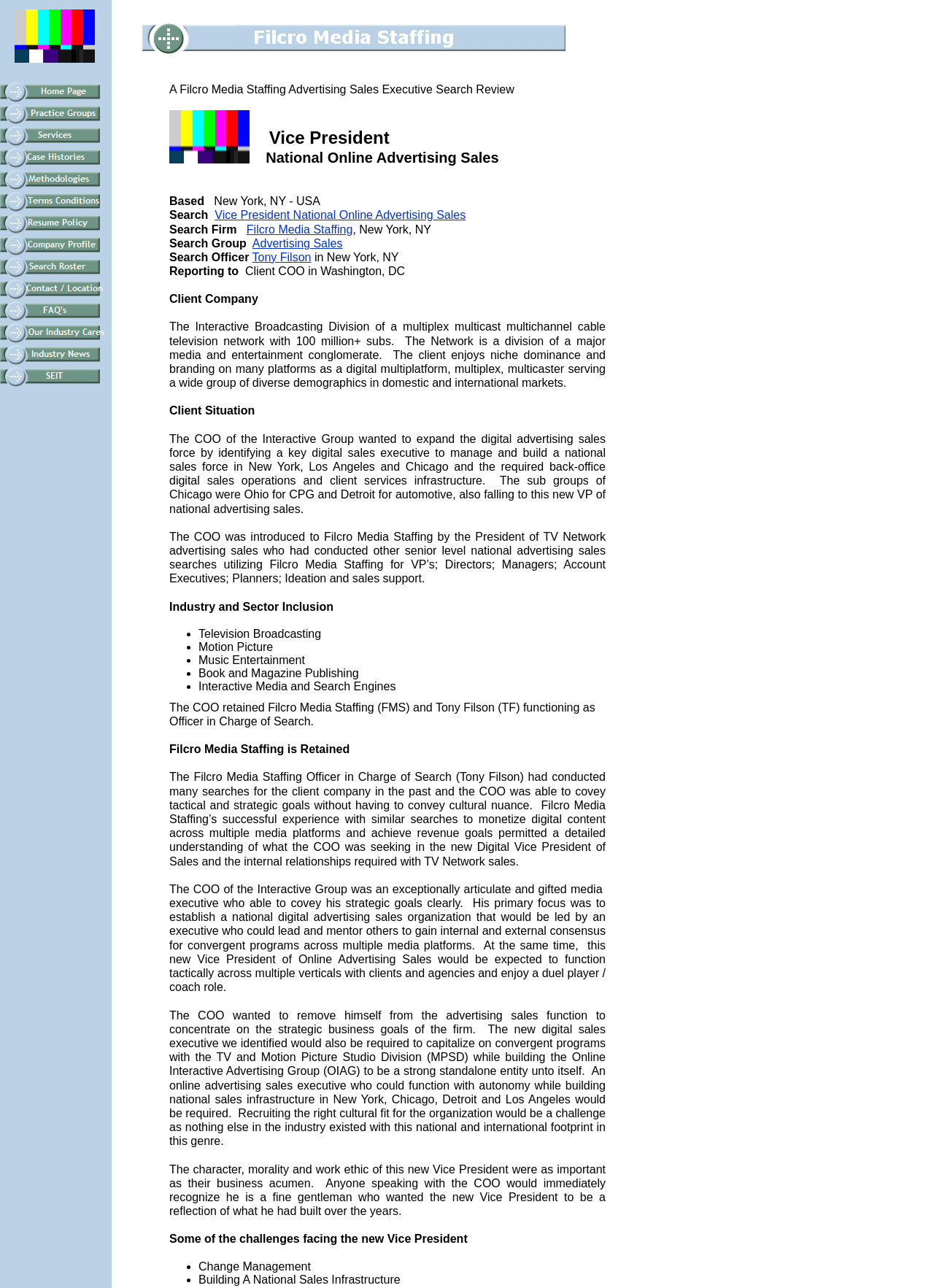From the webpage screenshot, identify the region described by Filcro Media Staffing. Provide the bounding box coordinates as (top-left x, top-left y, bottom-right x, bottom-right y), with each value being a floating point number between 0 and 1.

[0.264, 0.173, 0.378, 0.183]